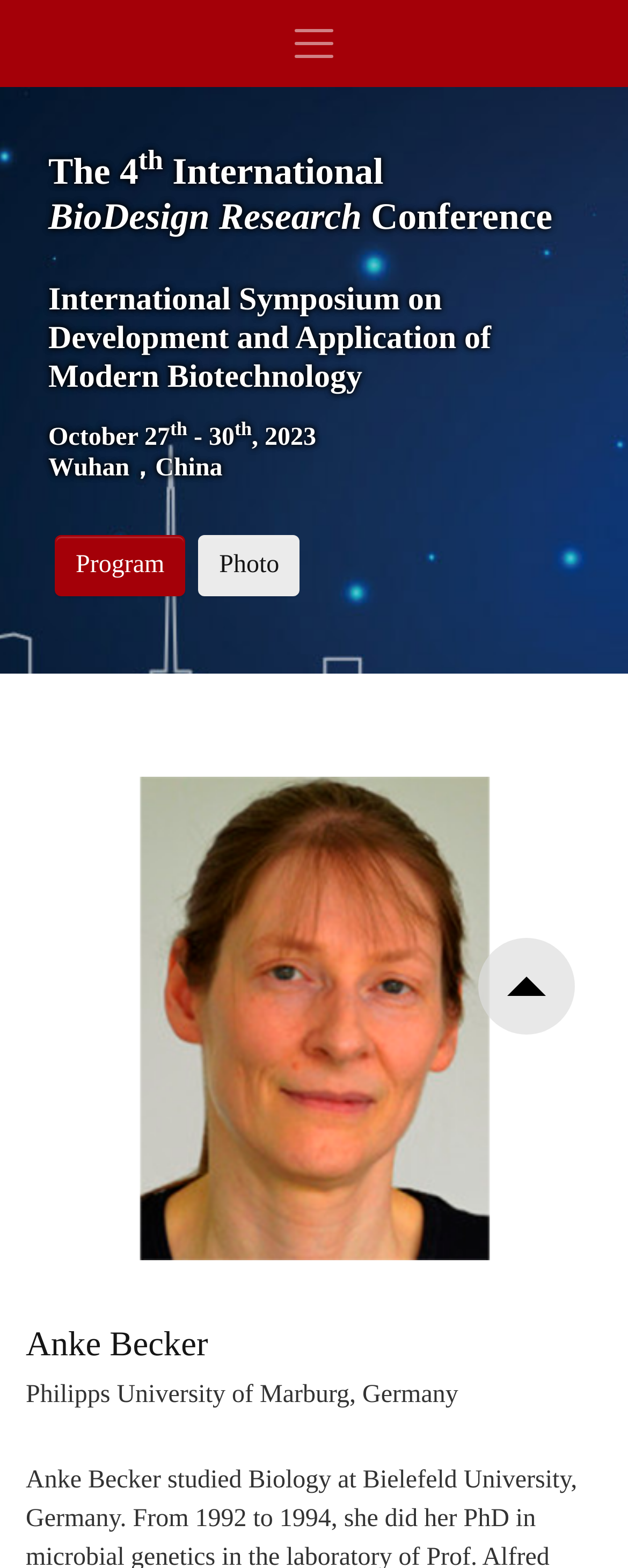What is the theme of the conference?
Provide a comprehensive and detailed answer to the question.

I inferred the theme of the conference by looking at the title of the page, which is 'The 4th International BioDesign Research Conference'. This title suggests that the conference is focused on BioDesign Research, which is a field of study that combines biology and design principles.